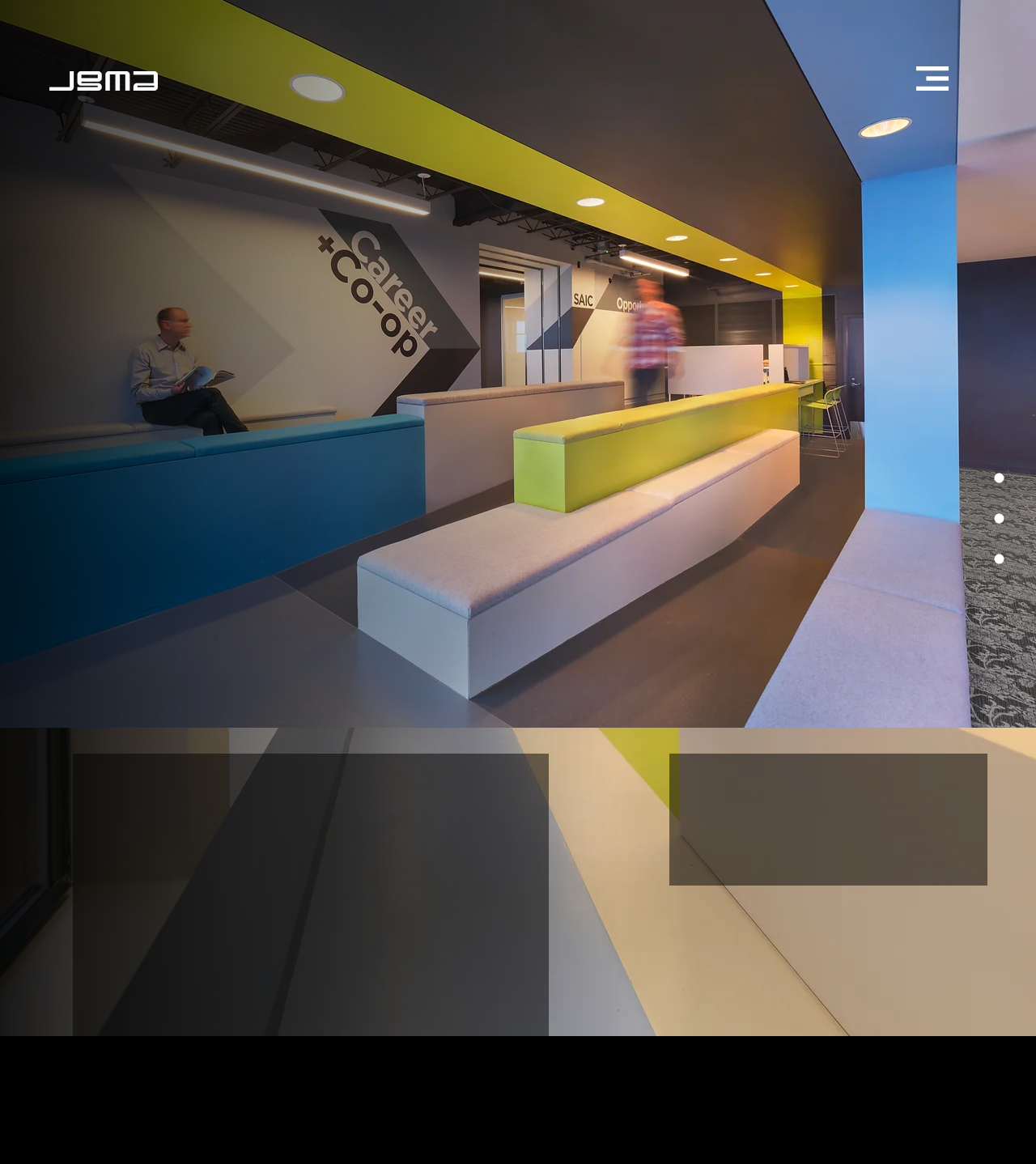Please respond in a single word or phrase: 
What is the purpose of the circulation spaces?

Student alcoves